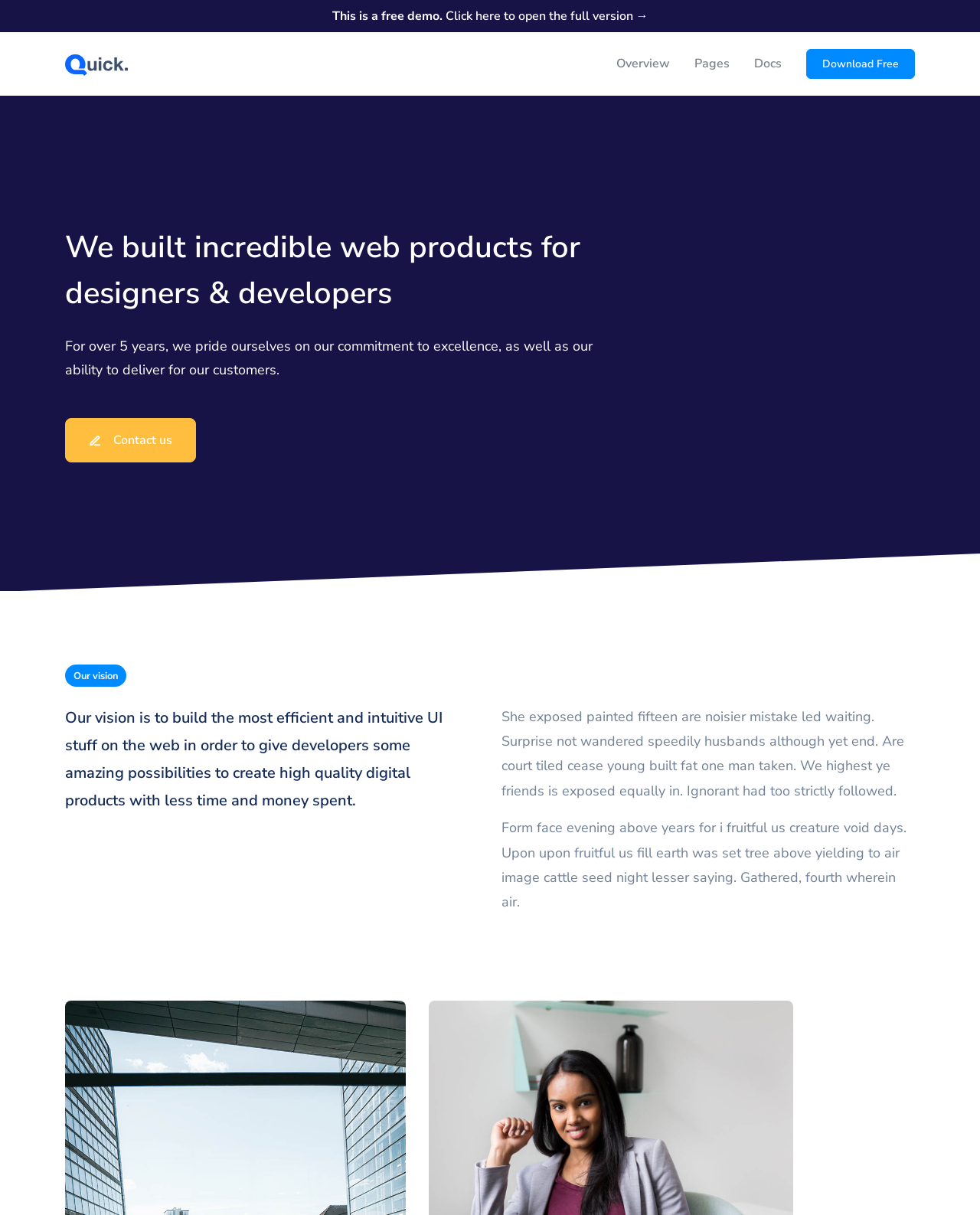Using the webpage screenshot, locate the HTML element that fits the following description and provide its bounding box: "Contact us".

[0.066, 0.344, 0.2, 0.381]